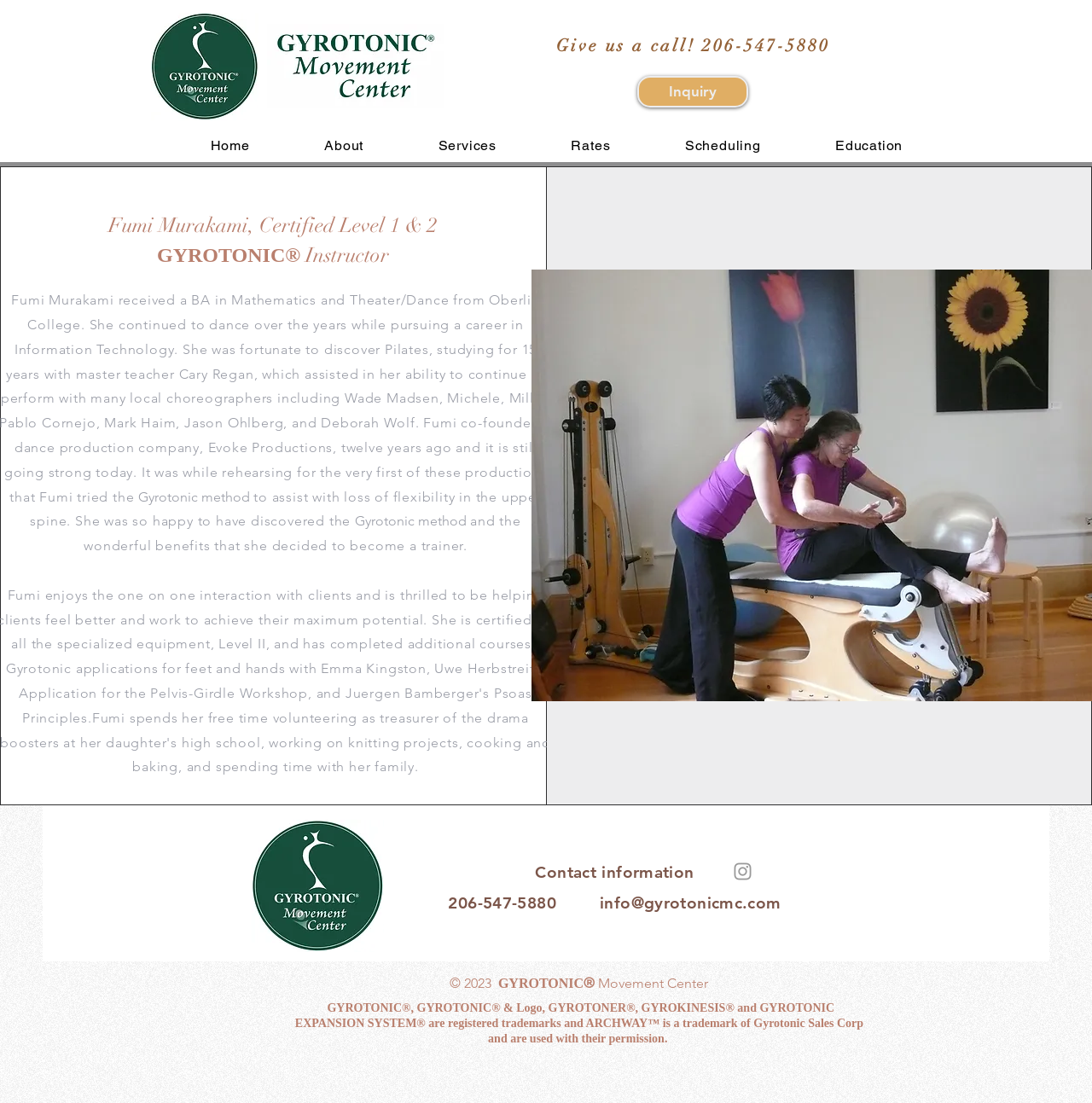Highlight the bounding box coordinates of the element that should be clicked to carry out the following instruction: "Go to the Inquiry page". The coordinates must be given as four float numbers ranging from 0 to 1, i.e., [left, top, right, bottom].

[0.584, 0.069, 0.685, 0.097]